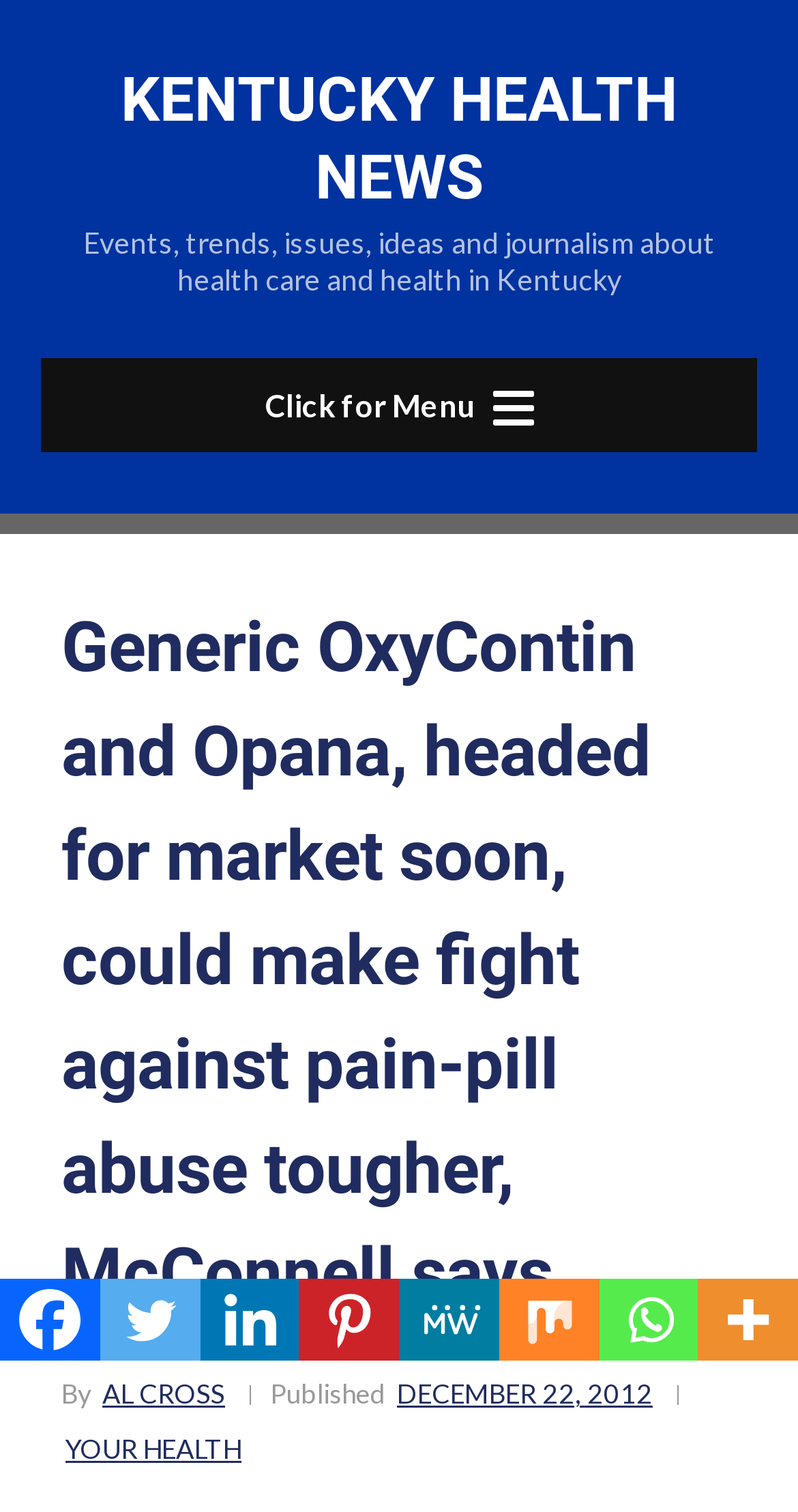From the image, can you give a detailed response to the question below:
What is the topic of the article?

I inferred the topic of the article by reading the main heading 'Generic OxyContin and Opana, headed for market soon, could make fight against pain-pill abuse tougher, McConnell says' which suggests that the article is about the issue of pain-pill abuse.